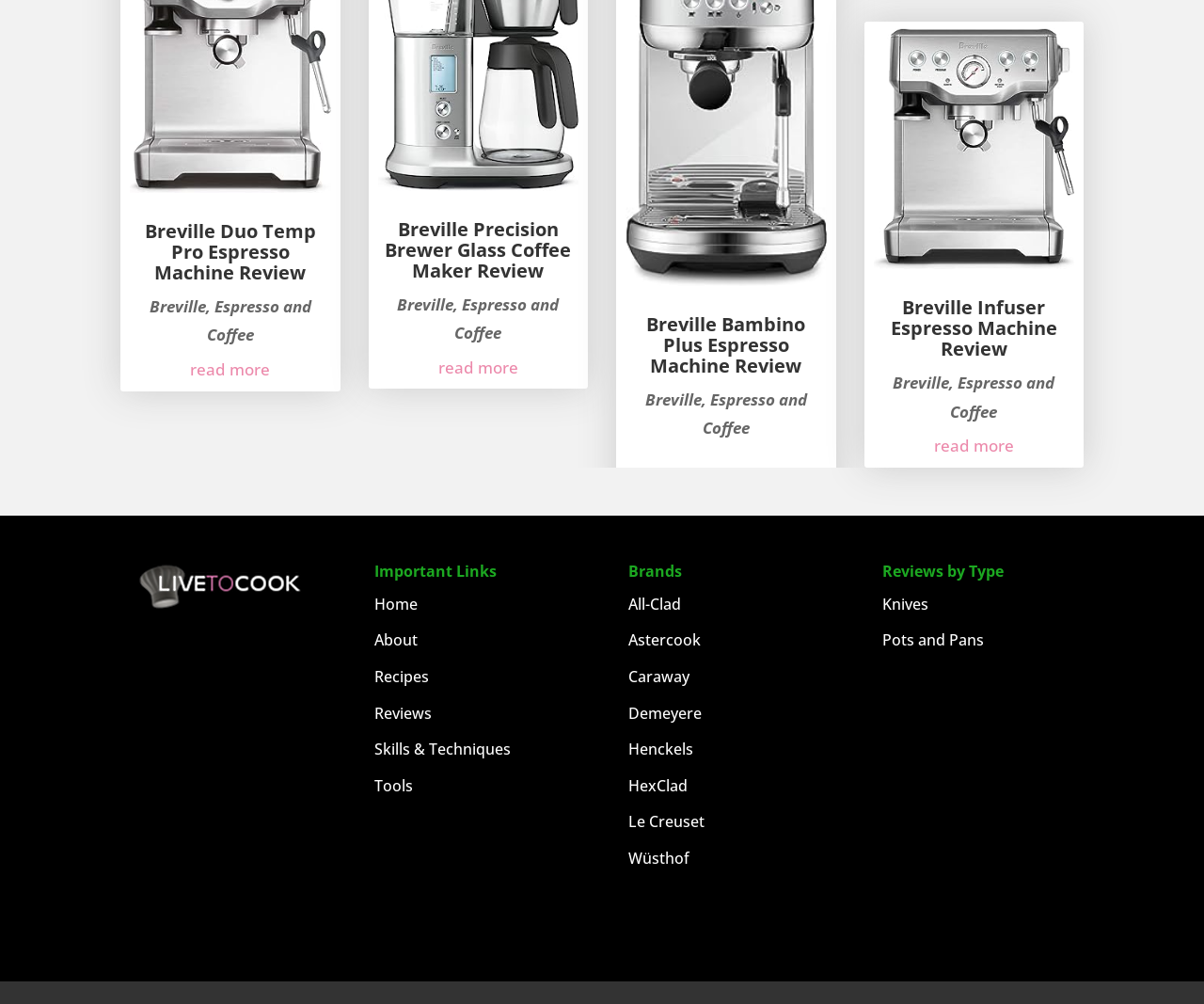What is the brand of the first review on this page?
Answer with a single word or short phrase according to what you see in the image.

Breville